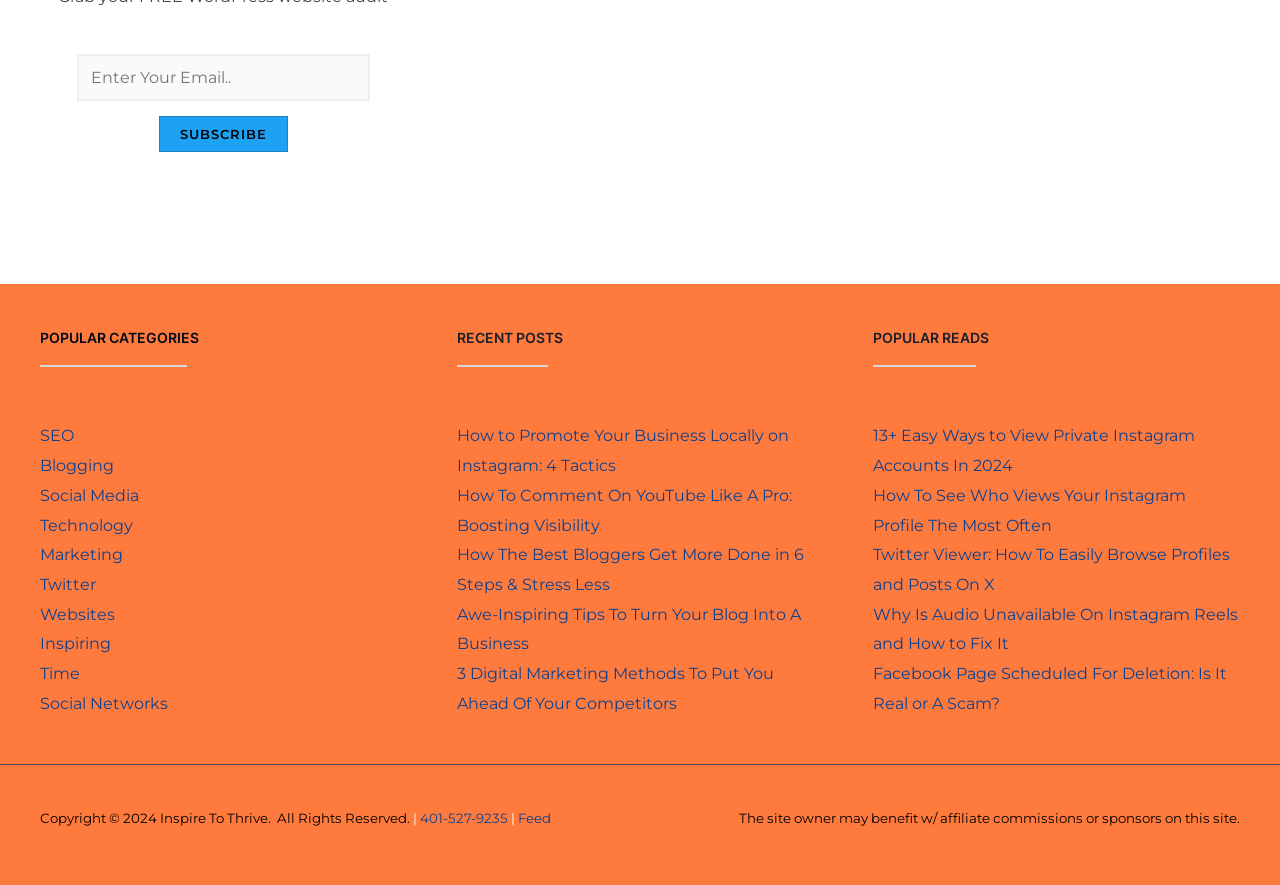Determine the bounding box coordinates of the element that should be clicked to execute the following command: "Read recent post 'How to Promote Your Business Locally on Instagram: 4 Tactics'".

[0.357, 0.482, 0.616, 0.537]